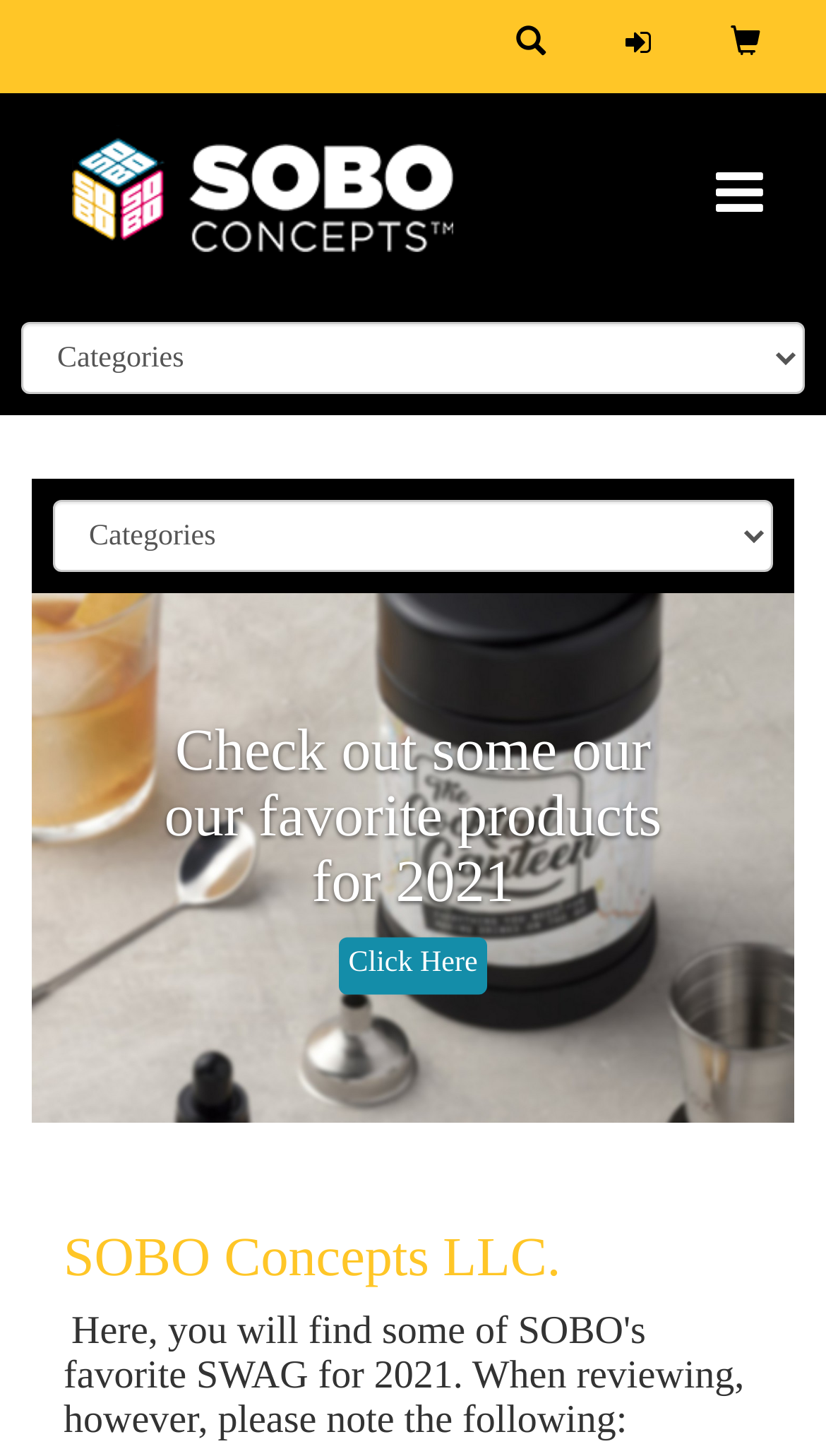Please extract and provide the main headline of the webpage.

Check out some our our favorite products for 2021